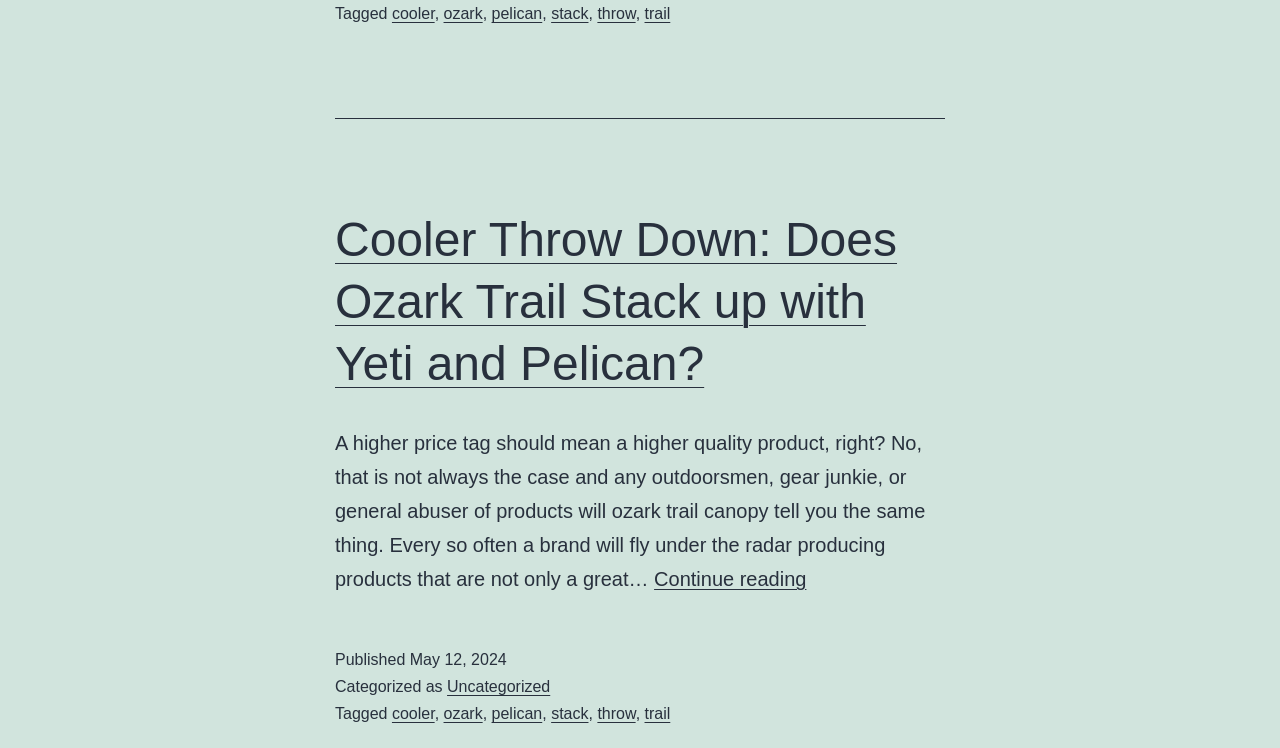Locate the bounding box coordinates of the element that needs to be clicked to carry out the instruction: "Click on the link to view uncategorized articles". The coordinates should be given as four float numbers ranging from 0 to 1, i.e., [left, top, right, bottom].

[0.349, 0.906, 0.43, 0.929]